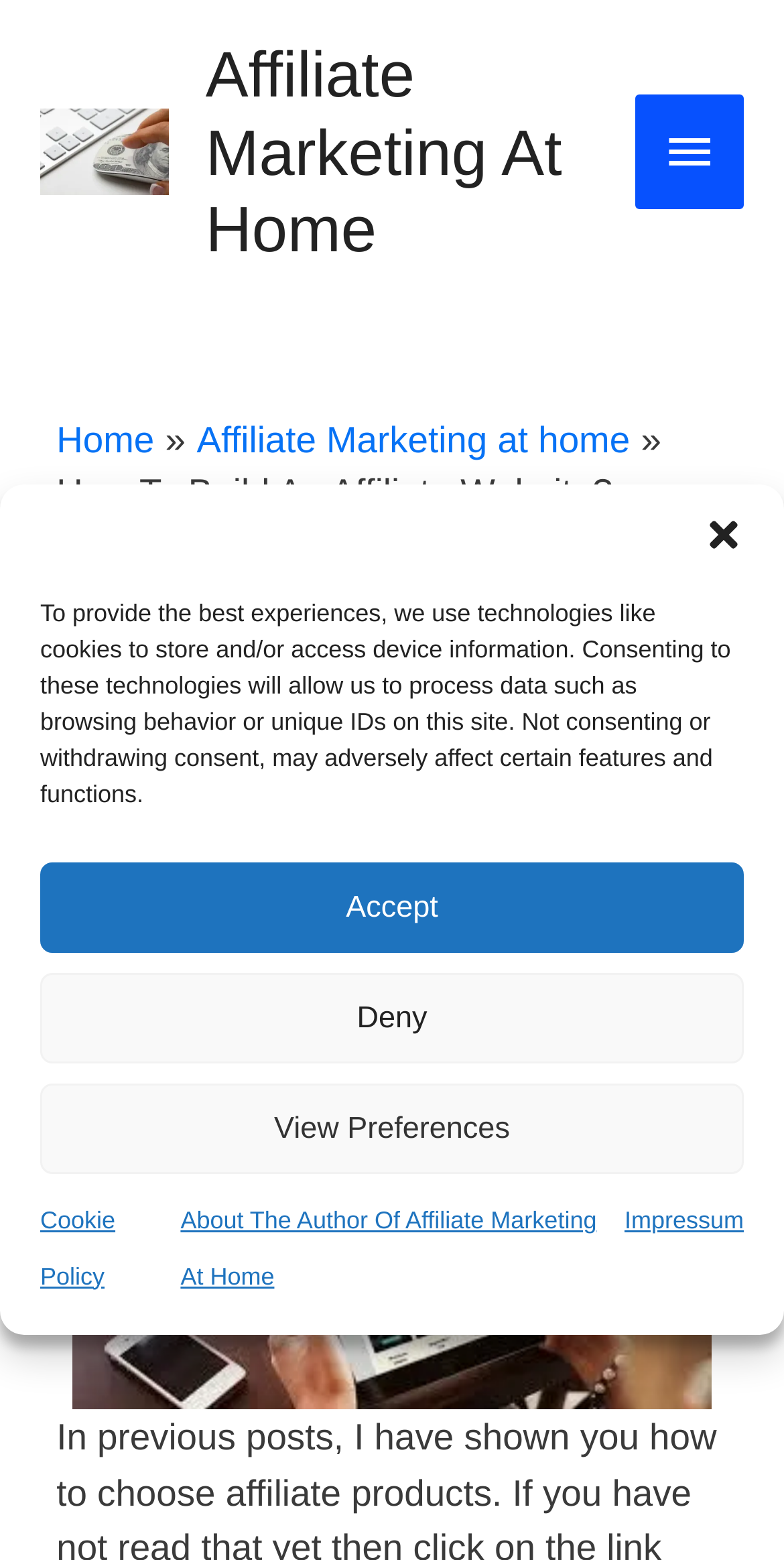Provide the bounding box coordinates for the UI element described in this sentence: "title="Go to homepage"". The coordinates should be four float values between 0 and 1, i.e., [left, top, right, bottom].

None